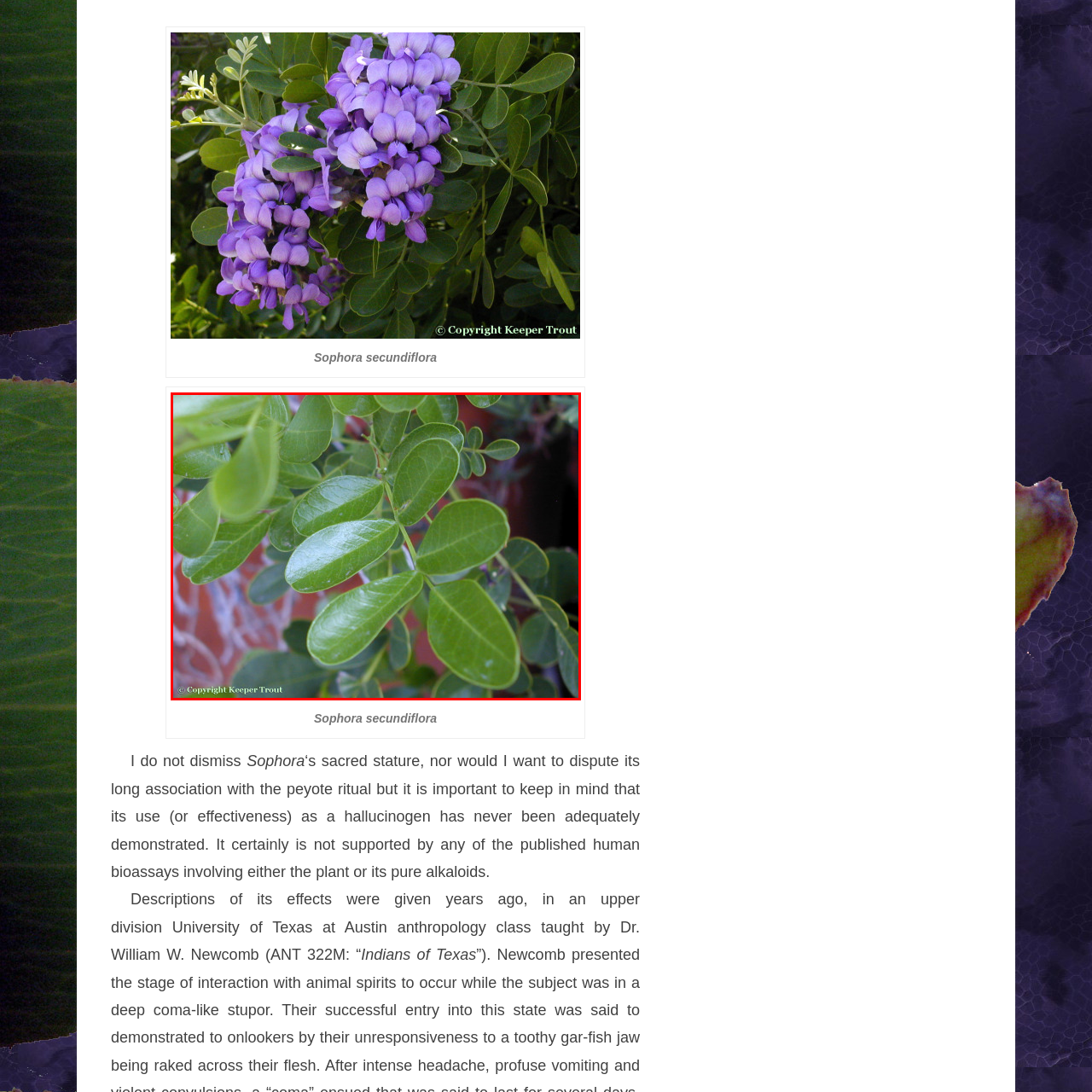What is the color of the leaves in the image?
Review the content shown inside the red bounding box in the image and offer a detailed answer to the question, supported by the visual evidence.

The caption describes the leaves as having a 'glossy green' color, which suggests their vibrant and healthy appearance.